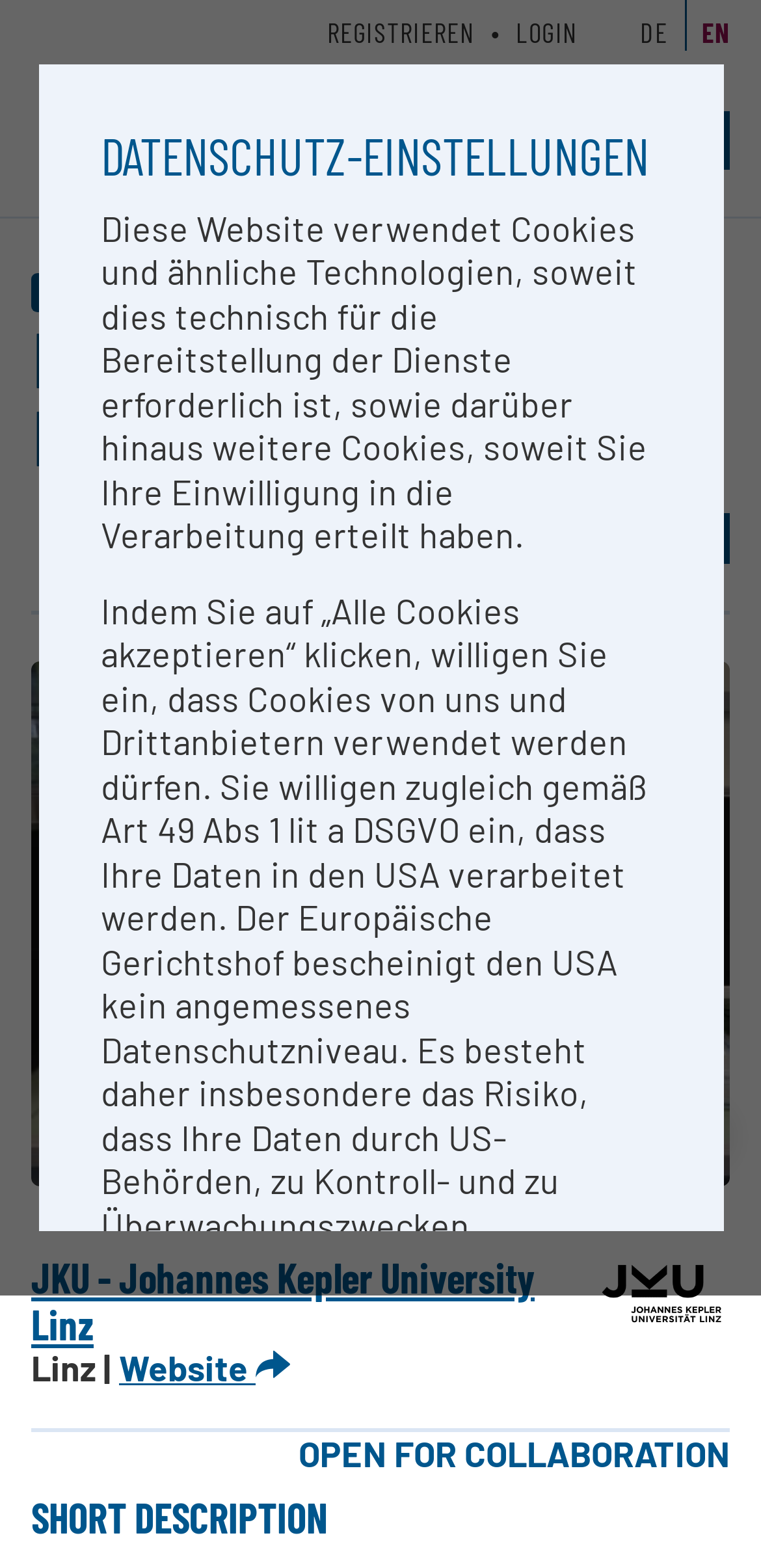Find the bounding box of the element with the following description: "EN". The coordinates must be four float numbers between 0 and 1, formatted as [left, top, right, bottom].

[0.922, 0.01, 0.959, 0.031]